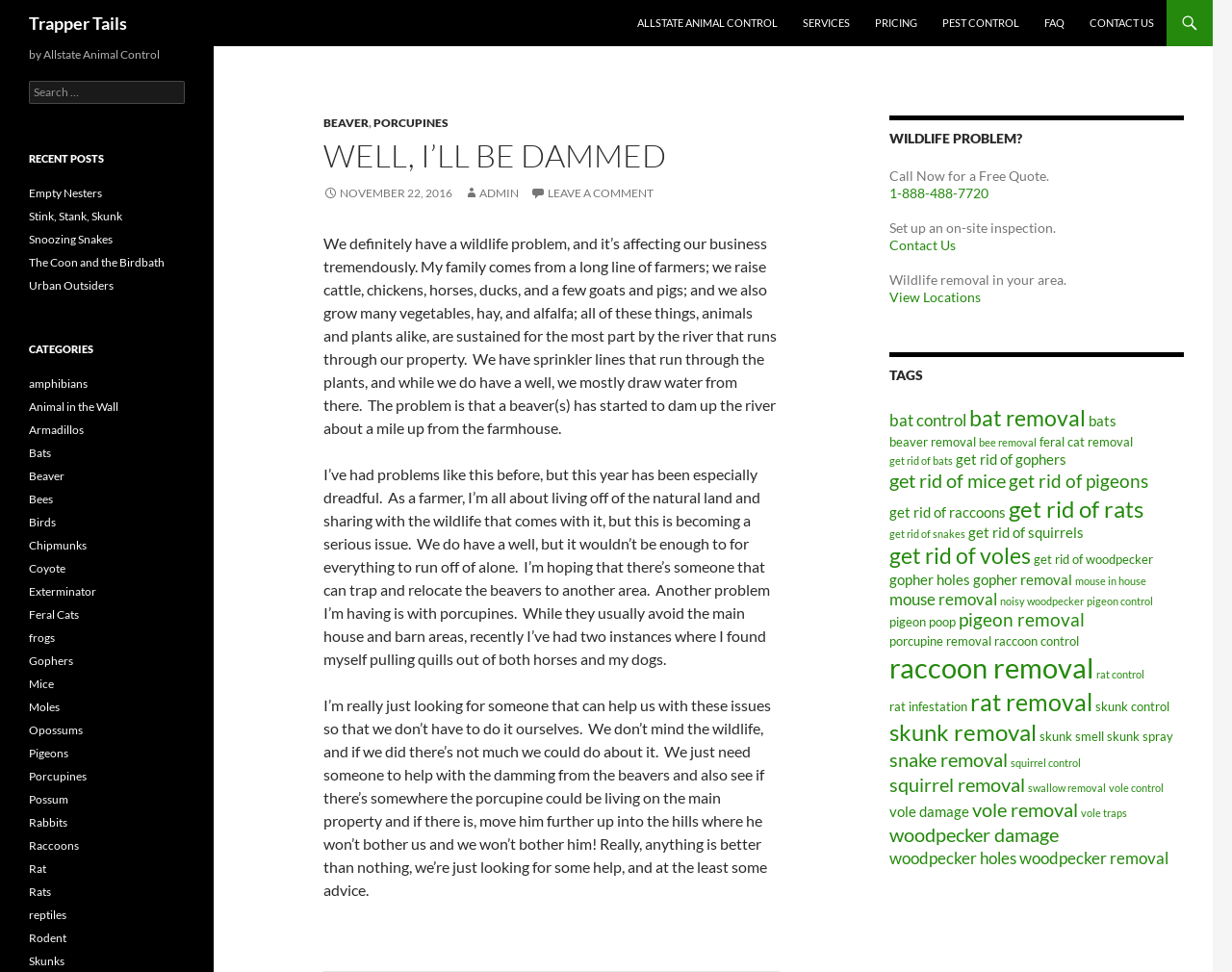Find the bounding box coordinates for the element that must be clicked to complete the instruction: "Call for a free quote". The coordinates should be four float numbers between 0 and 1, indicated as [left, top, right, bottom].

[0.722, 0.19, 0.802, 0.207]